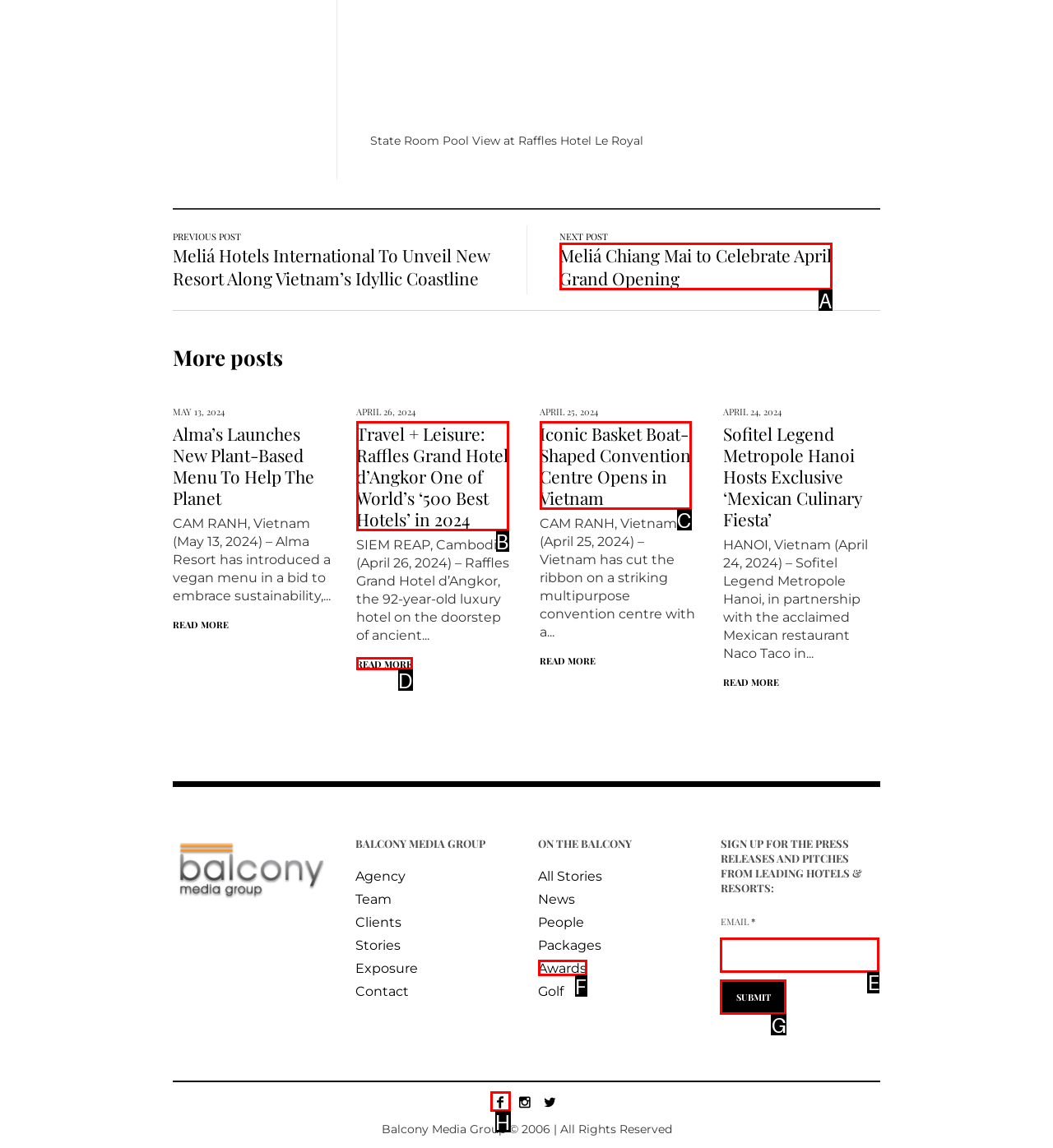Identify the correct UI element to click for the following task: Enter email address Choose the option's letter based on the given choices.

E